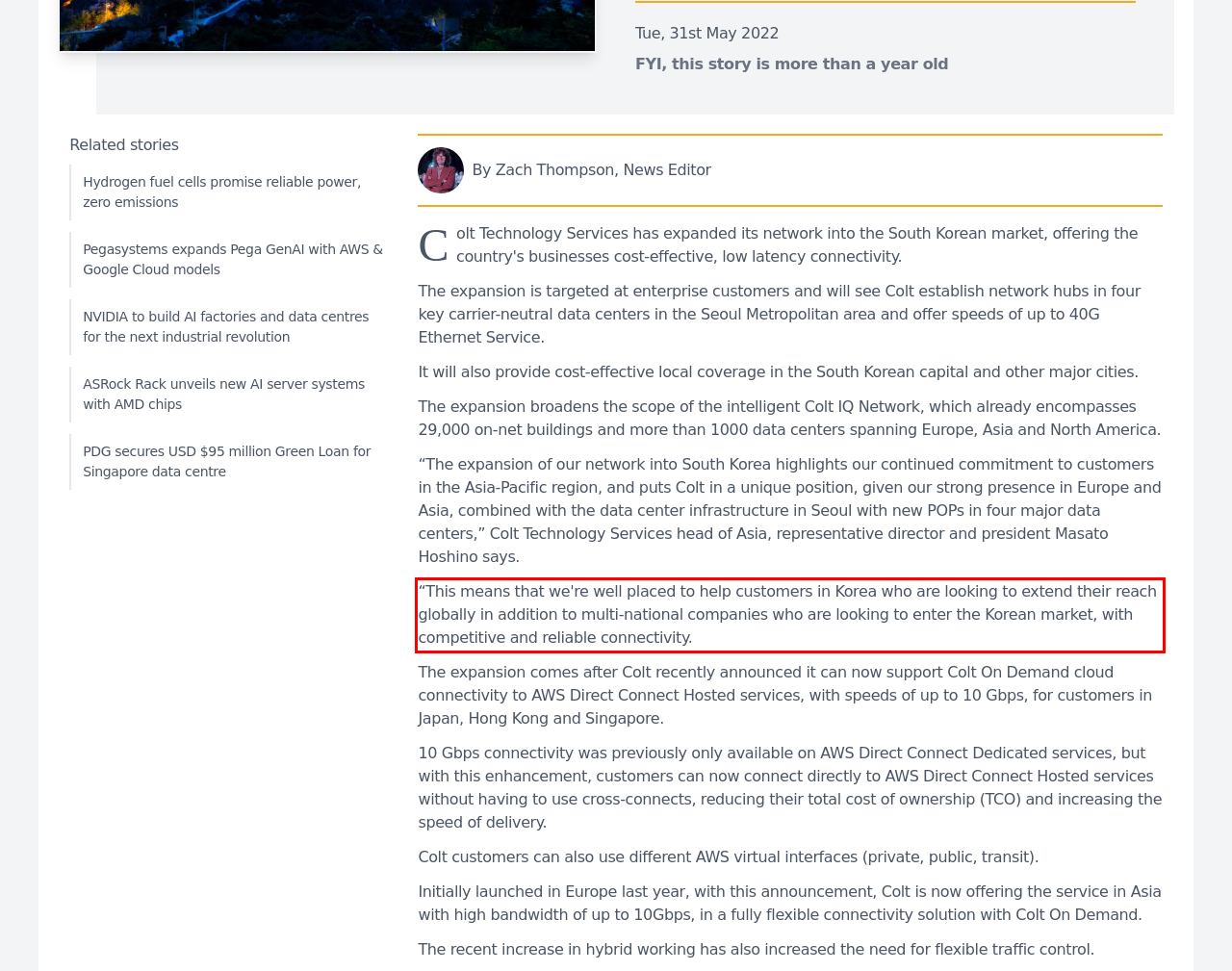The screenshot provided shows a webpage with a red bounding box. Apply OCR to the text within this red bounding box and provide the extracted content.

“This means that we're well placed to help customers in Korea who are looking to extend their reach globally in addition to multi-national companies who are looking to enter the Korean market, with competitive and reliable connectivity.